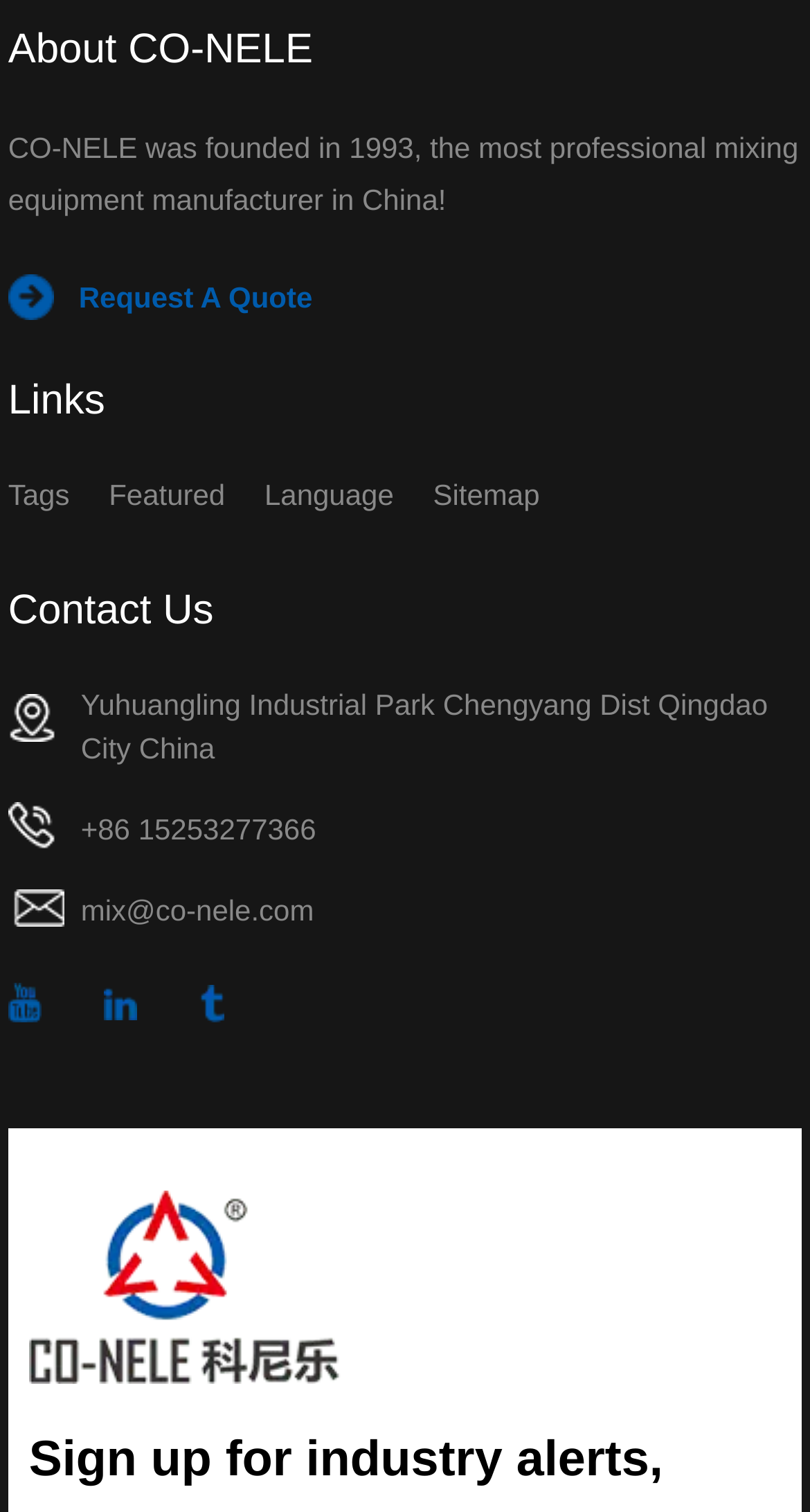Please identify the bounding box coordinates of the element I should click to complete this instruction: 'Visit sns03'. The coordinates should be given as four float numbers between 0 and 1, like this: [left, top, right, bottom].

[0.01, 0.648, 0.051, 0.677]